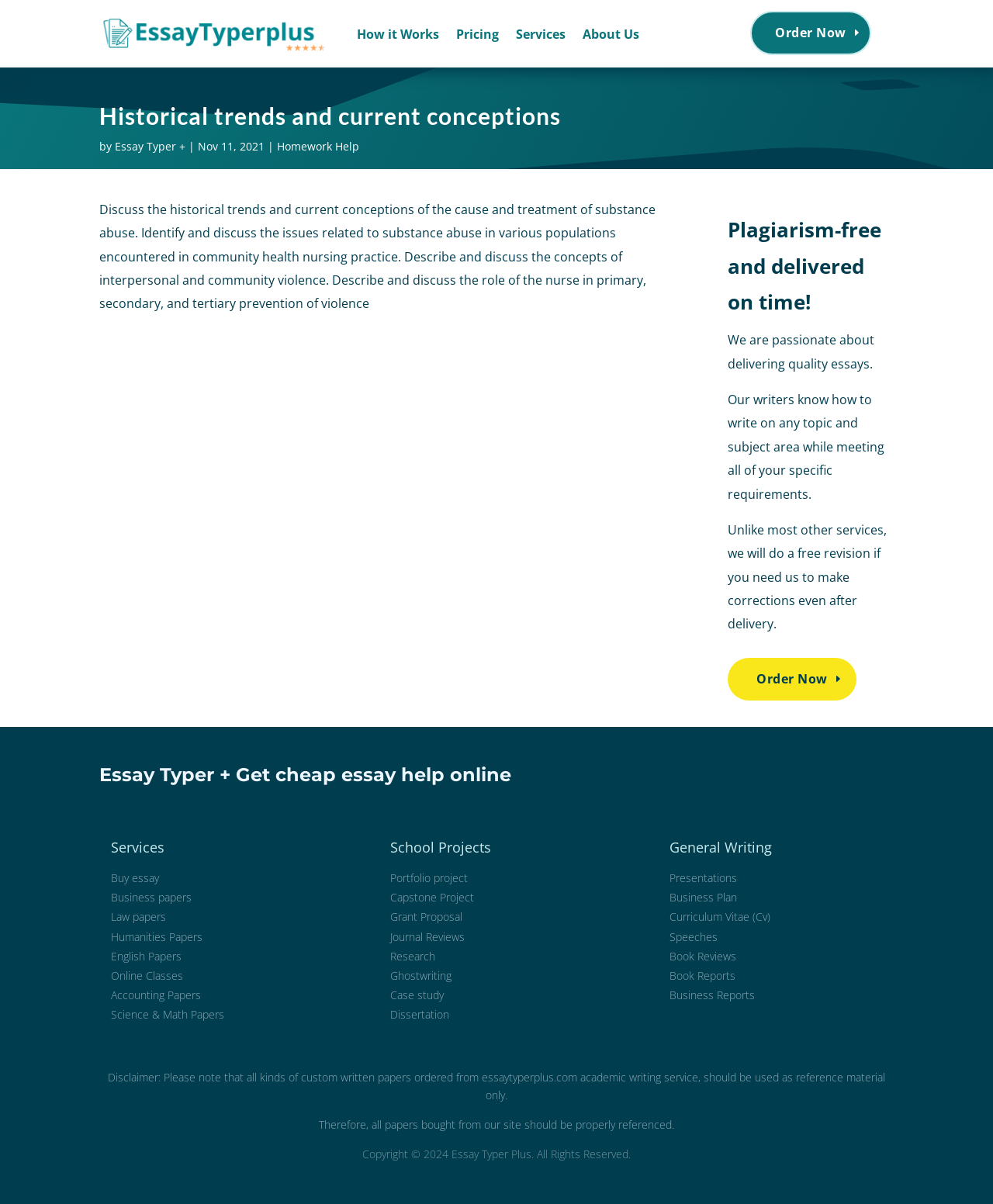Please specify the bounding box coordinates of the area that should be clicked to accomplish the following instruction: "Order now". The coordinates should consist of four float numbers between 0 and 1, i.e., [left, top, right, bottom].

[0.756, 0.009, 0.877, 0.046]